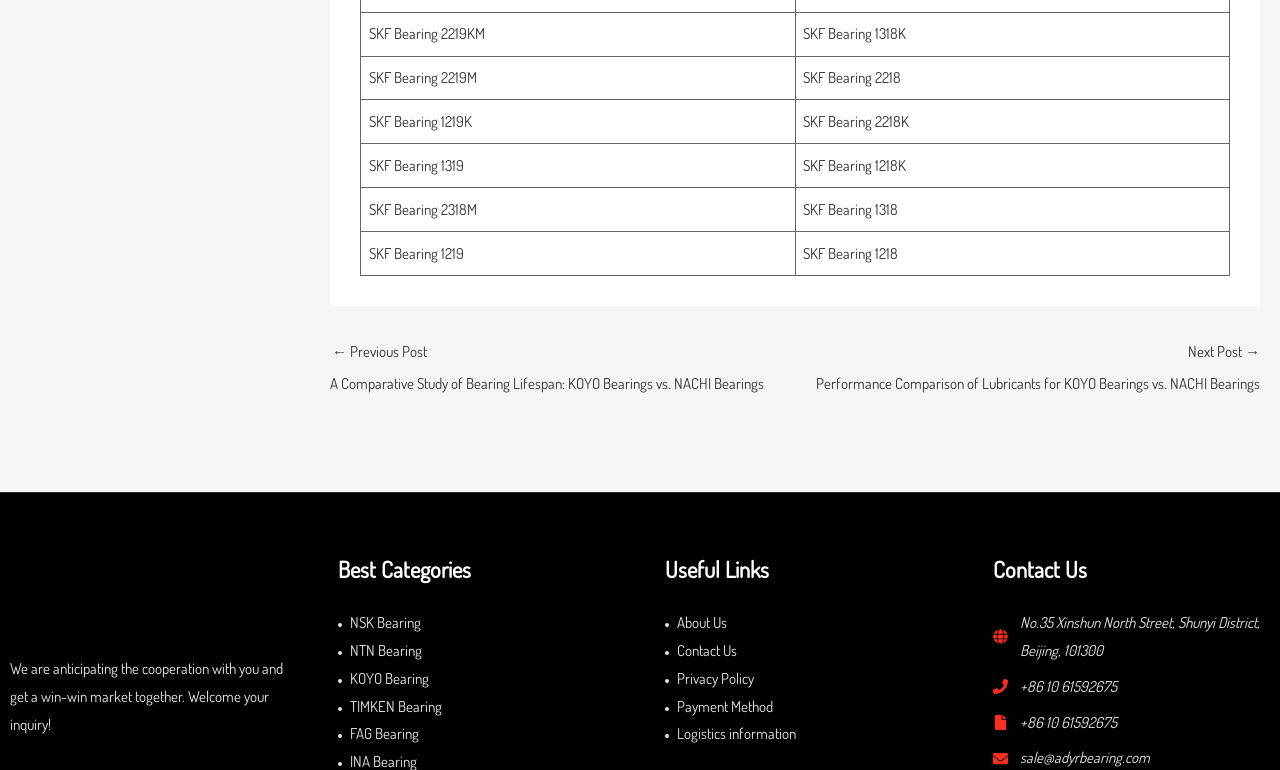Based on the visual content of the image, answer the question thoroughly: What is the address of the company?

The address of the company is listed in the footer section, specifically in the Contact Us section. It is No.35 Xinshun North Street, Shunyi District, Beijing, 101300.